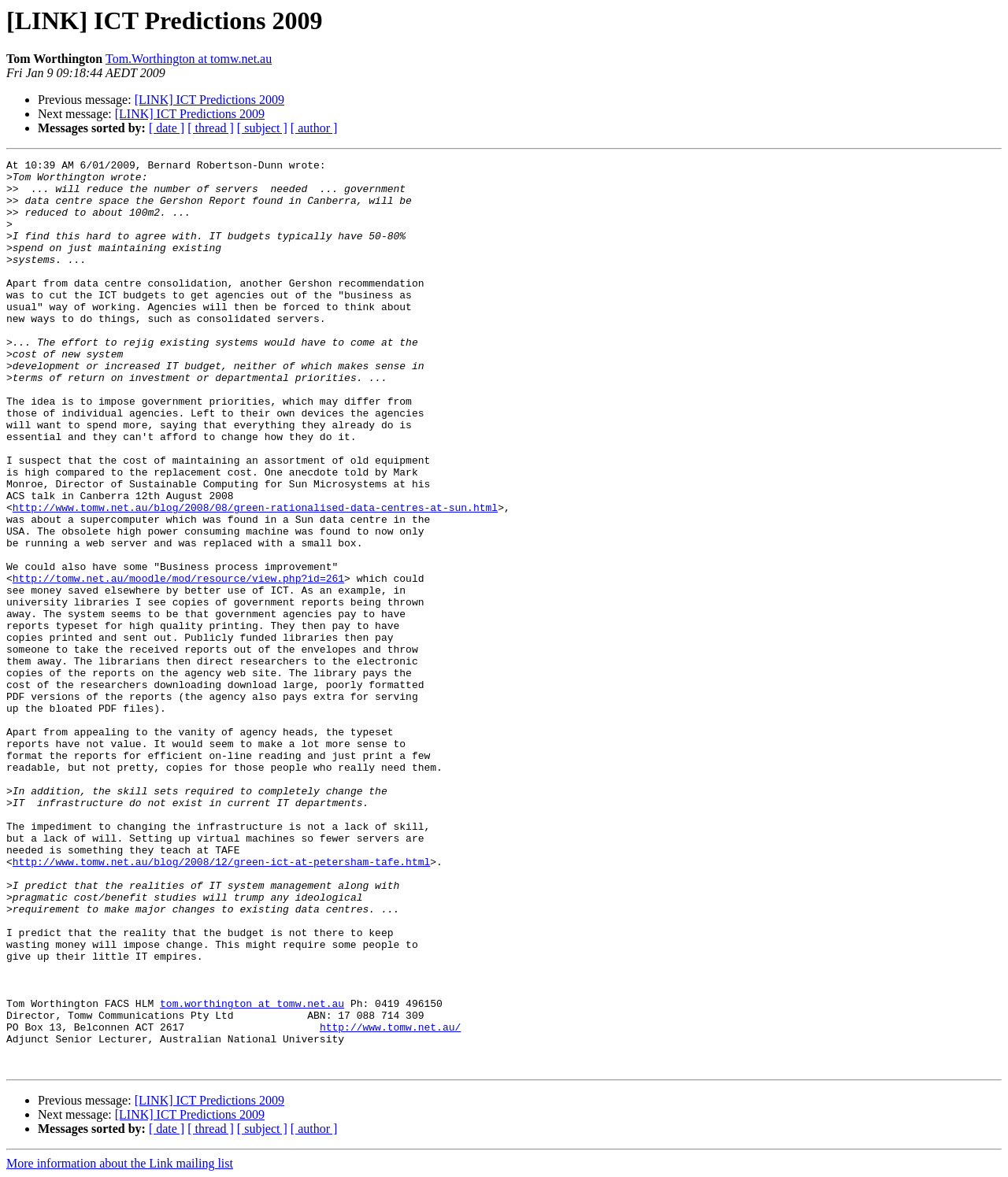Can you identify the bounding box coordinates of the clickable region needed to carry out this instruction: 'View next message'? The coordinates should be four float numbers within the range of 0 to 1, stated as [left, top, right, bottom].

[0.038, 0.091, 0.114, 0.103]